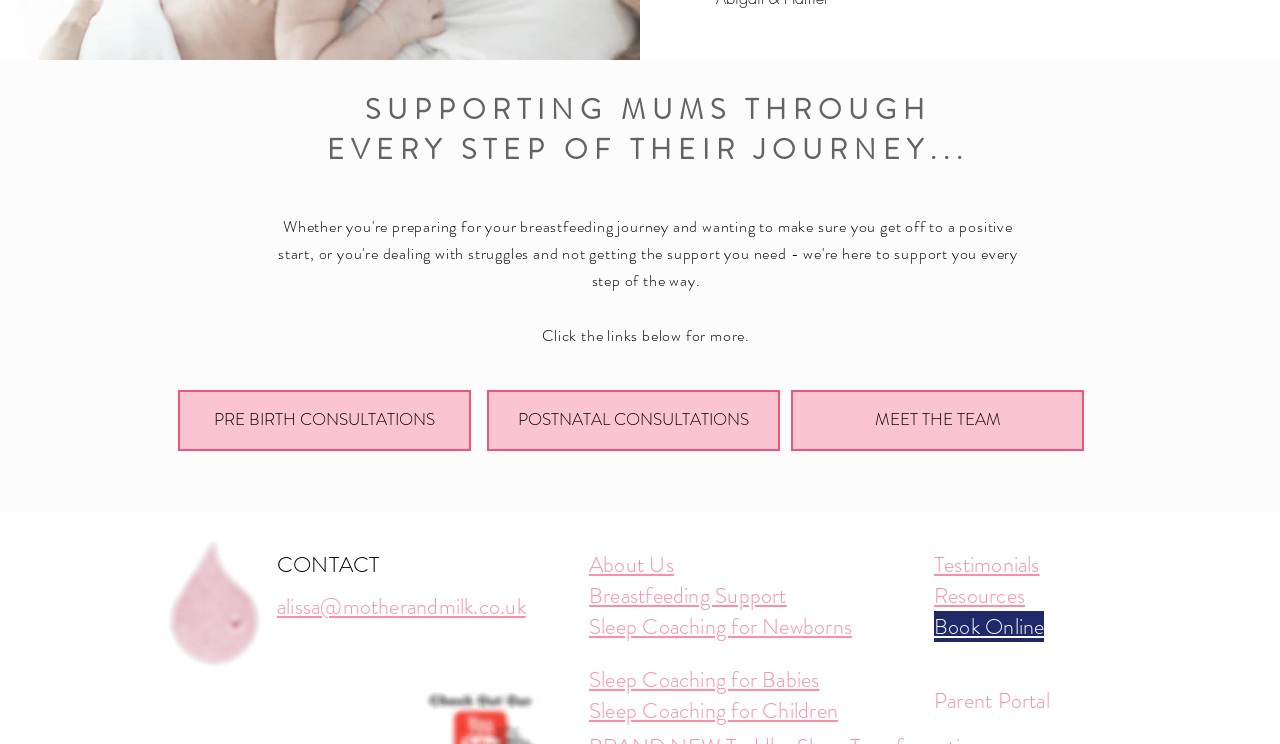Please find the bounding box coordinates of the element that must be clicked to perform the given instruction: "Click the link to book online". The coordinates should be four float numbers from 0 to 1, i.e., [left, top, right, bottom].

[0.73, 0.825, 0.816, 0.86]